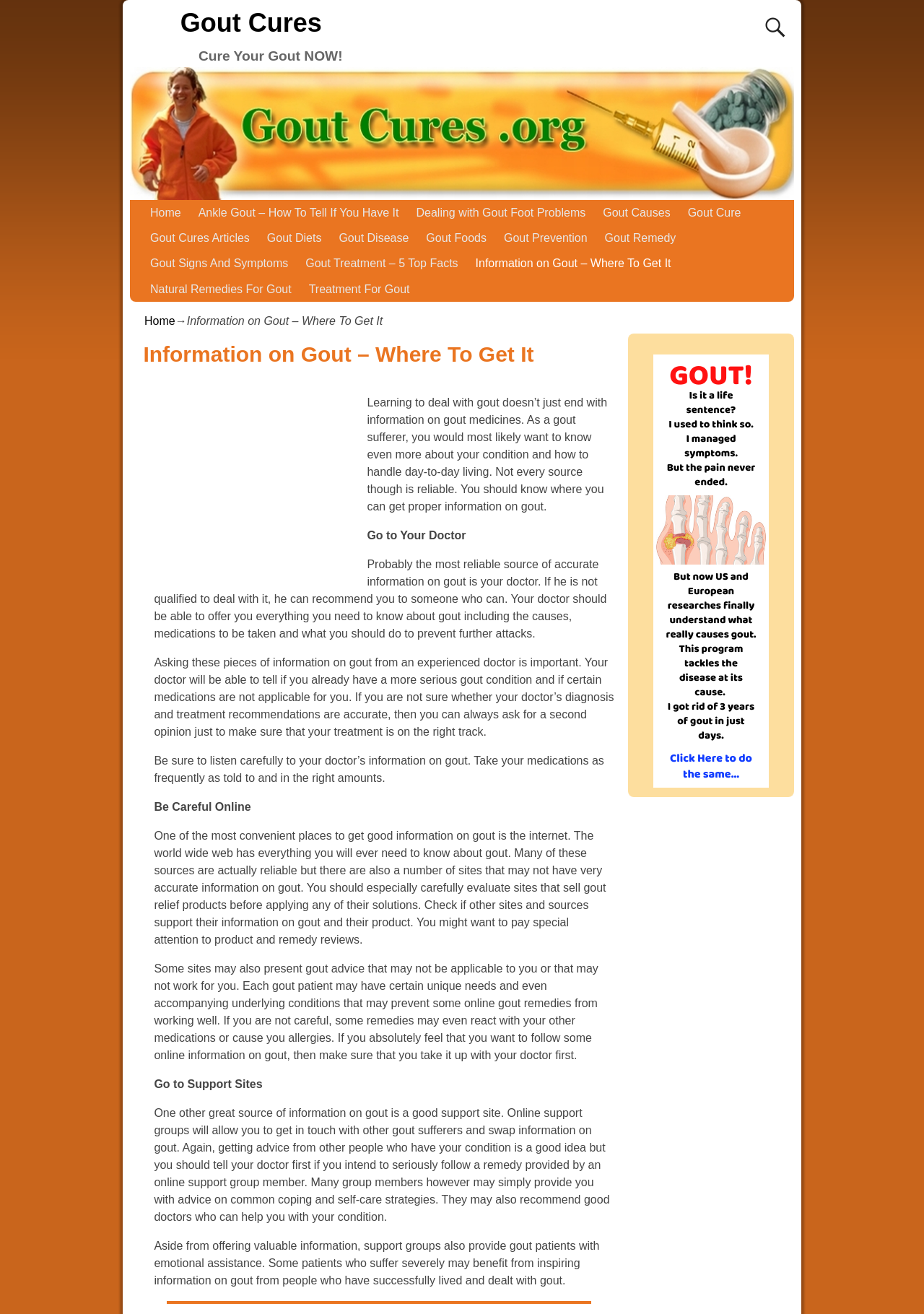Select the bounding box coordinates of the element I need to click to carry out the following instruction: "Learn about ankle gout".

[0.205, 0.152, 0.441, 0.172]